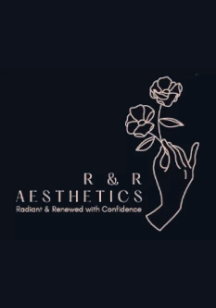What do the two blooming roses symbolize?
Give a detailed and exhaustive answer to the question.

The artistic illustration of a hand delicately holding two blooming roses is a symbol that aligns with the brand's mission of helping clients feel radiant and rejuvenated, and the roses specifically represent renewal and confidence.